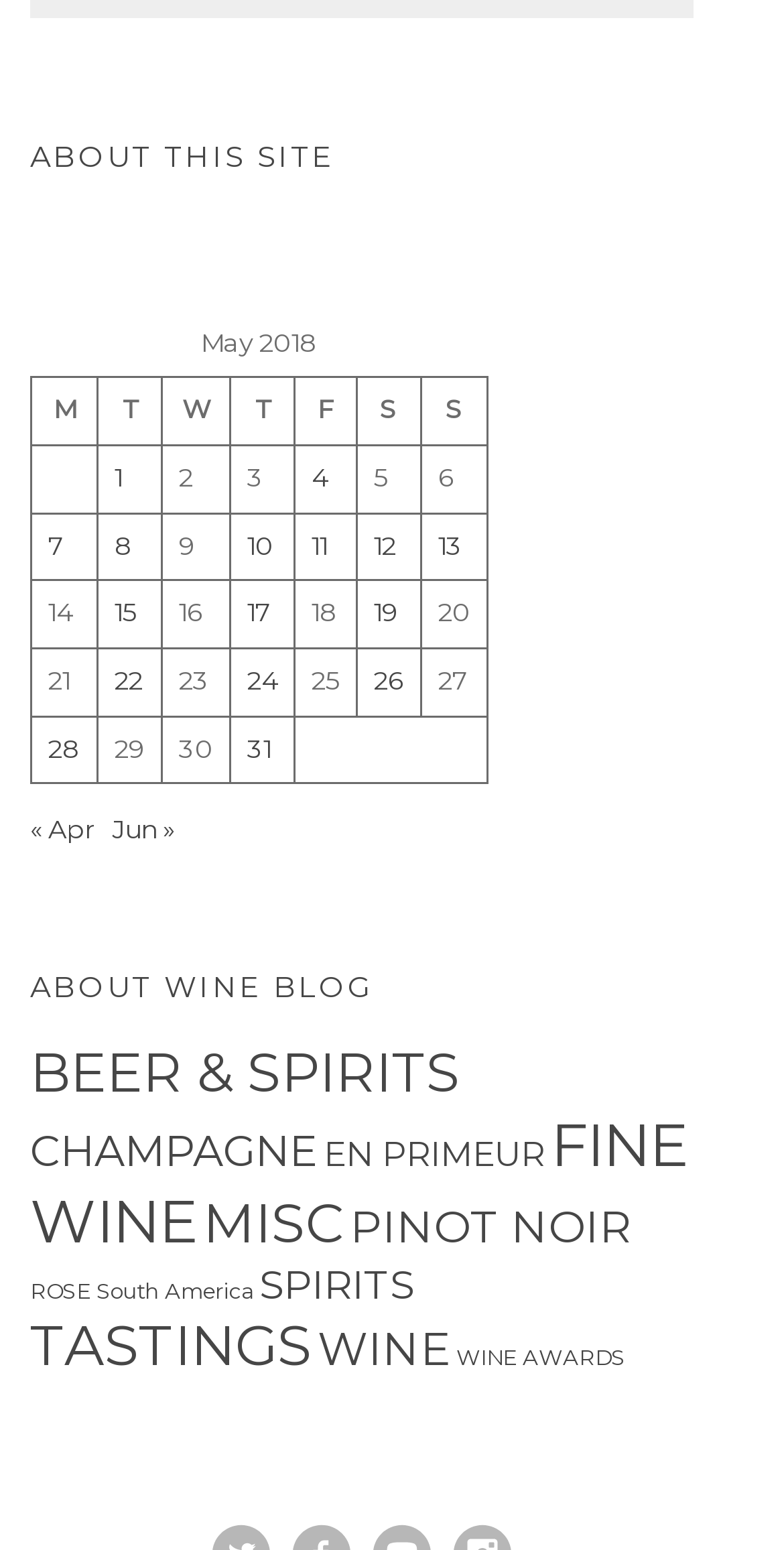With reference to the image, please provide a detailed answer to the following question: What is the month before May?

The month before May is 'Apr', which is indicated by the link text '« Apr' in the navigation section.